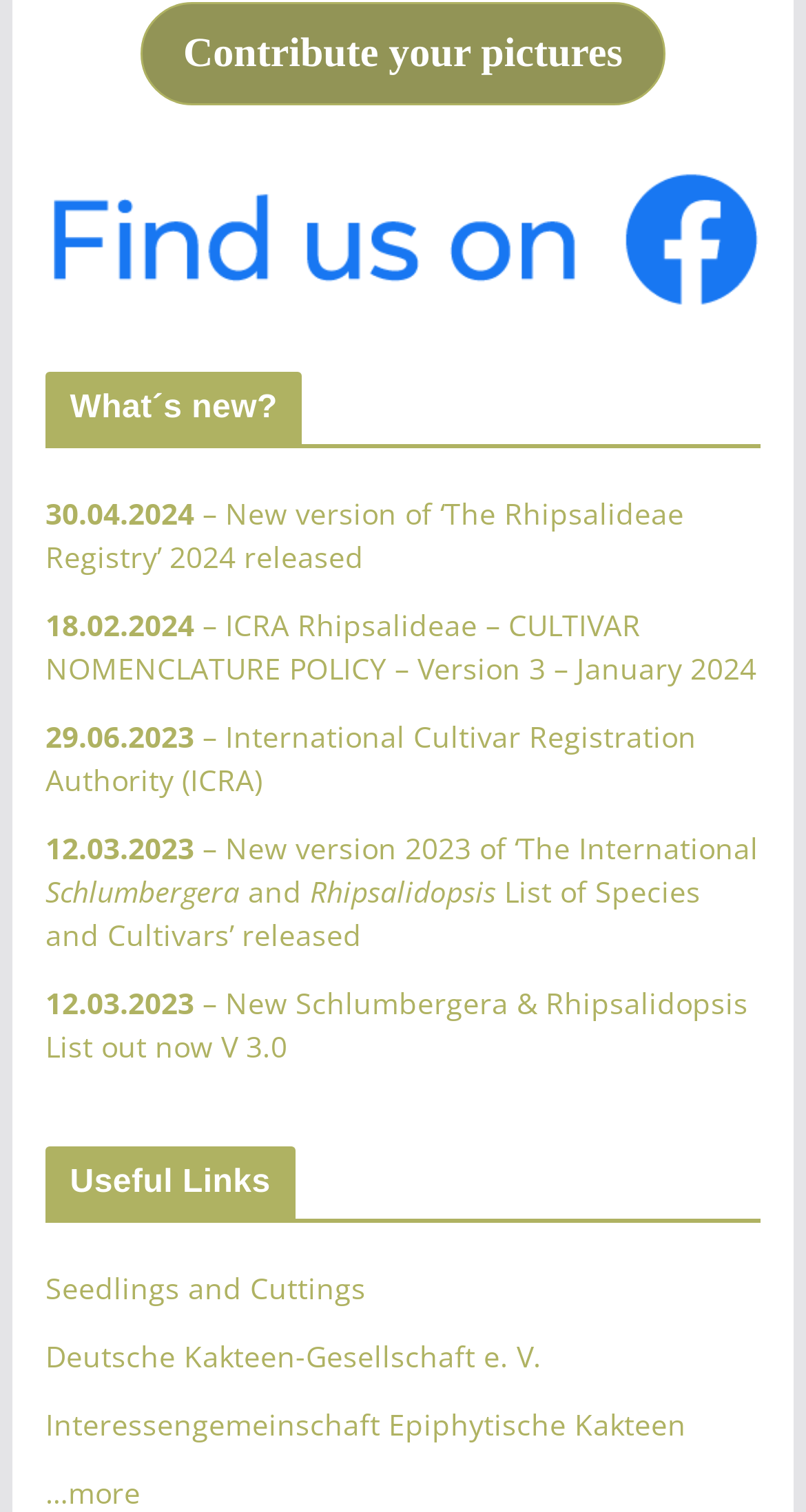Identify the bounding box coordinates of the HTML element based on this description: "Seedlings and Cuttings".

[0.056, 0.839, 0.453, 0.865]